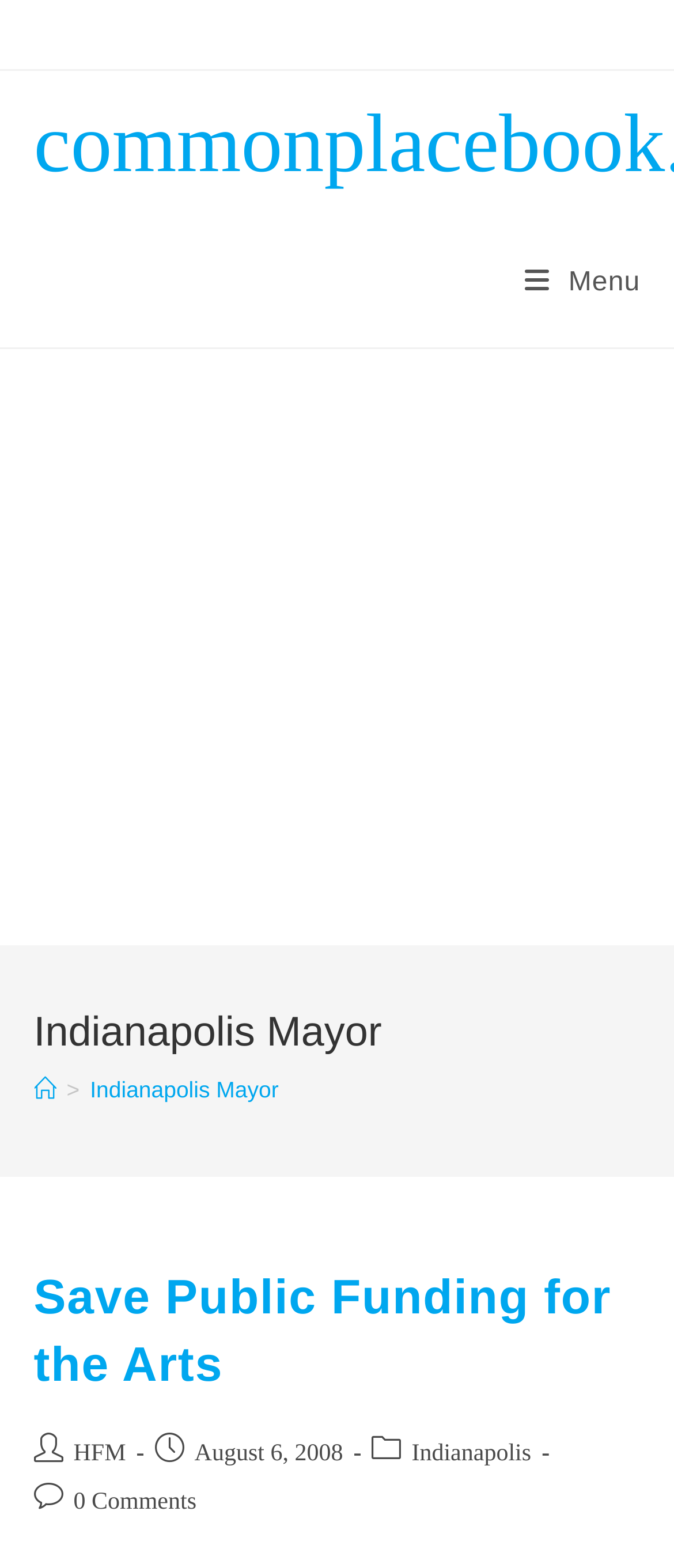Using the element description: "Indianapolis", determine the bounding box coordinates. The coordinates should be in the format [left, top, right, bottom], with values between 0 and 1.

[0.611, 0.92, 0.788, 0.936]